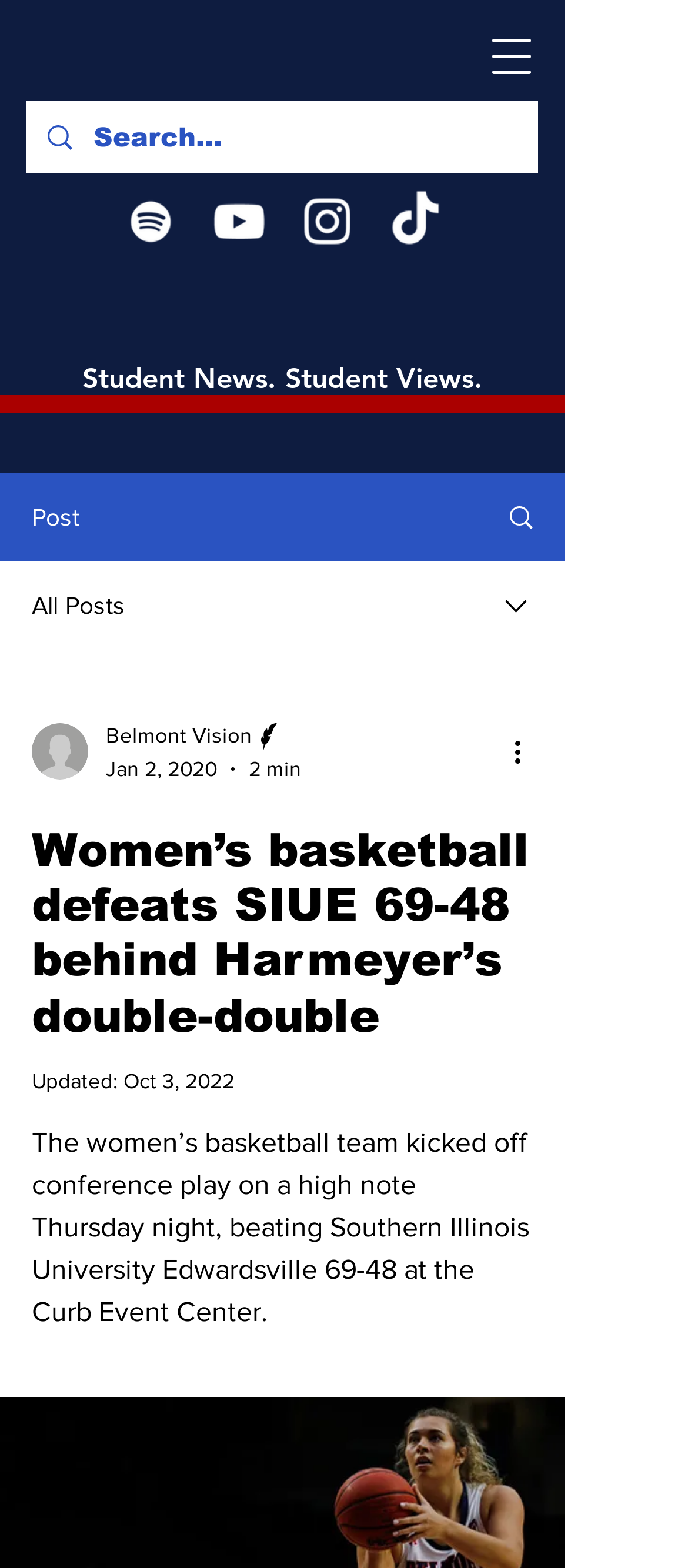Given the description of a UI element: "Search", identify the bounding box coordinates of the matching element in the webpage screenshot.

[0.695, 0.303, 0.818, 0.357]